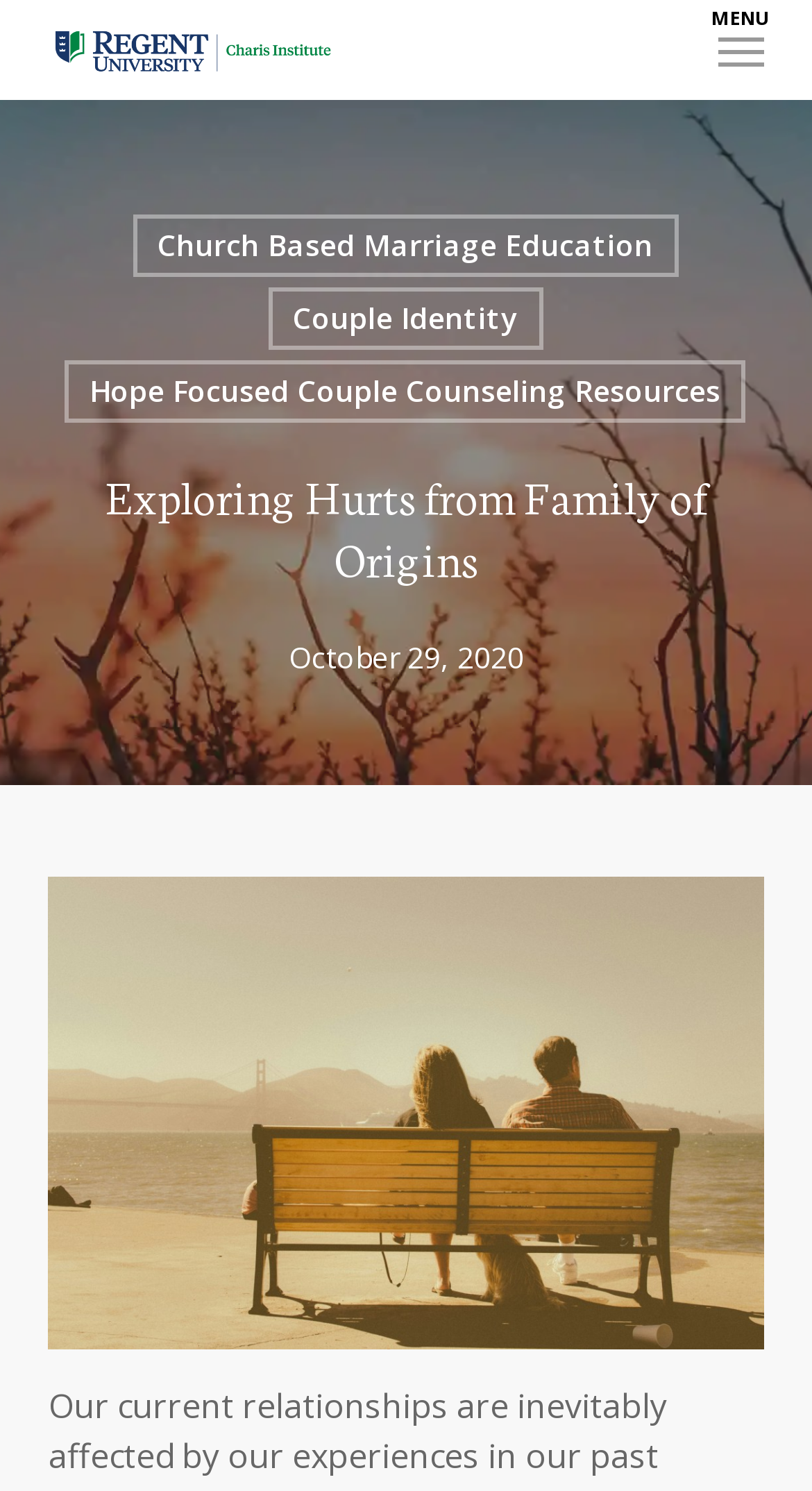Find the bounding box coordinates for the UI element that matches this description: "Menu".

[0.884, 0.02, 0.94, 0.047]